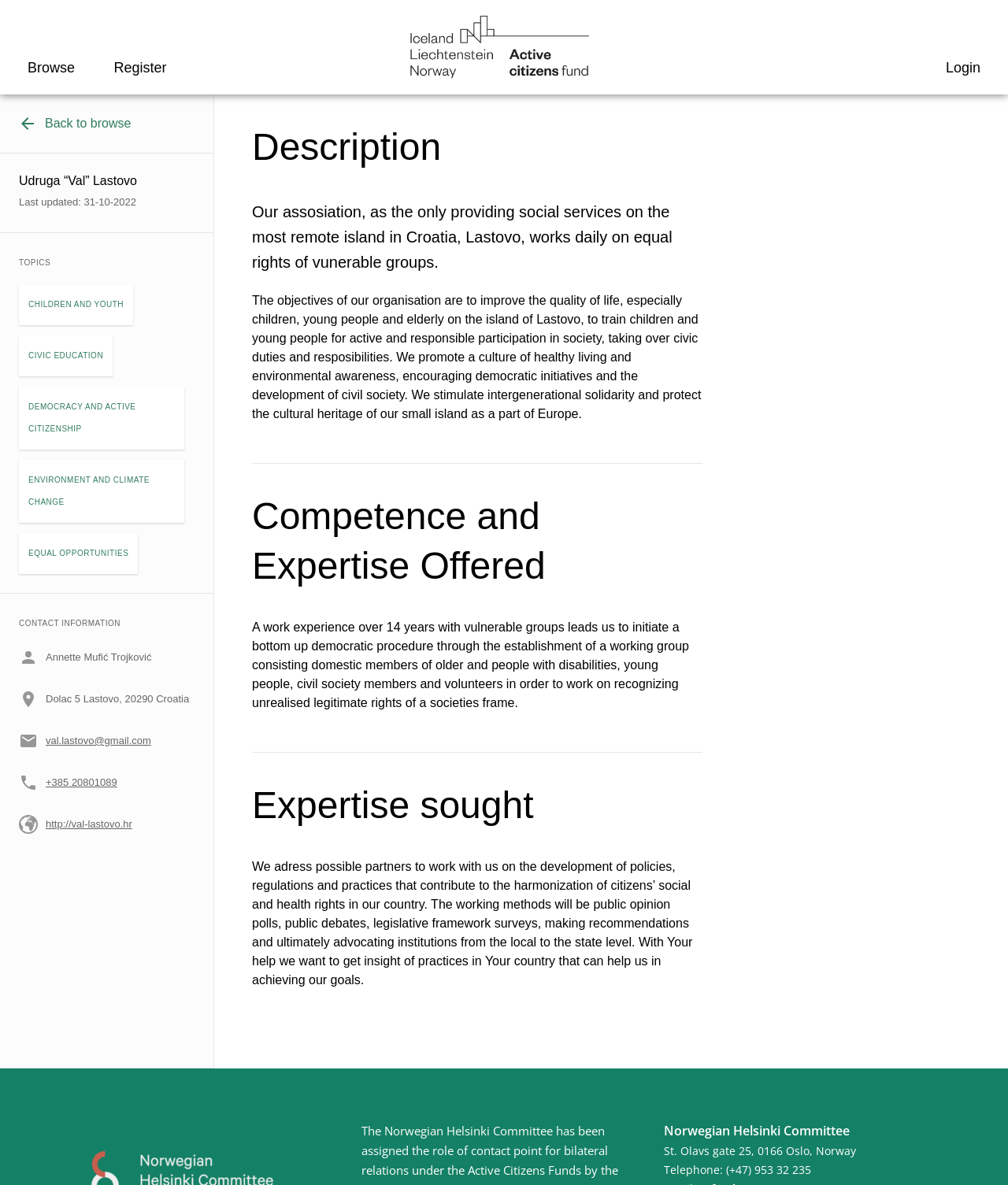Please give a one-word or short phrase response to the following question: 
What is the name of the NGO?

Udruga Val Lastovo